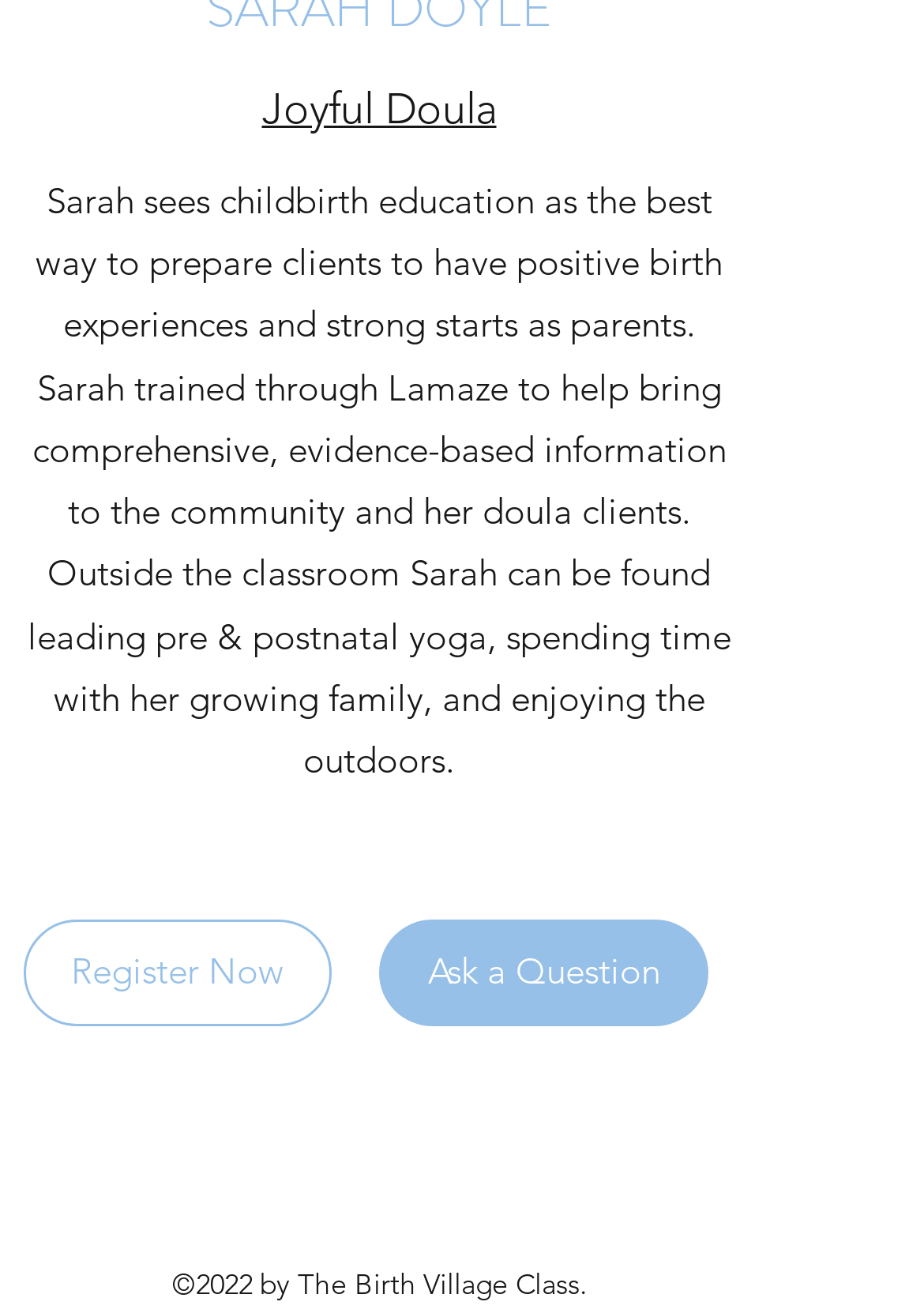What type of yoga does Sarah lead?
Please provide a full and detailed response to the question.

According to the StaticText element, Sarah leads pre and postnatal yoga, which is mentioned as one of her activities outside of the classroom.